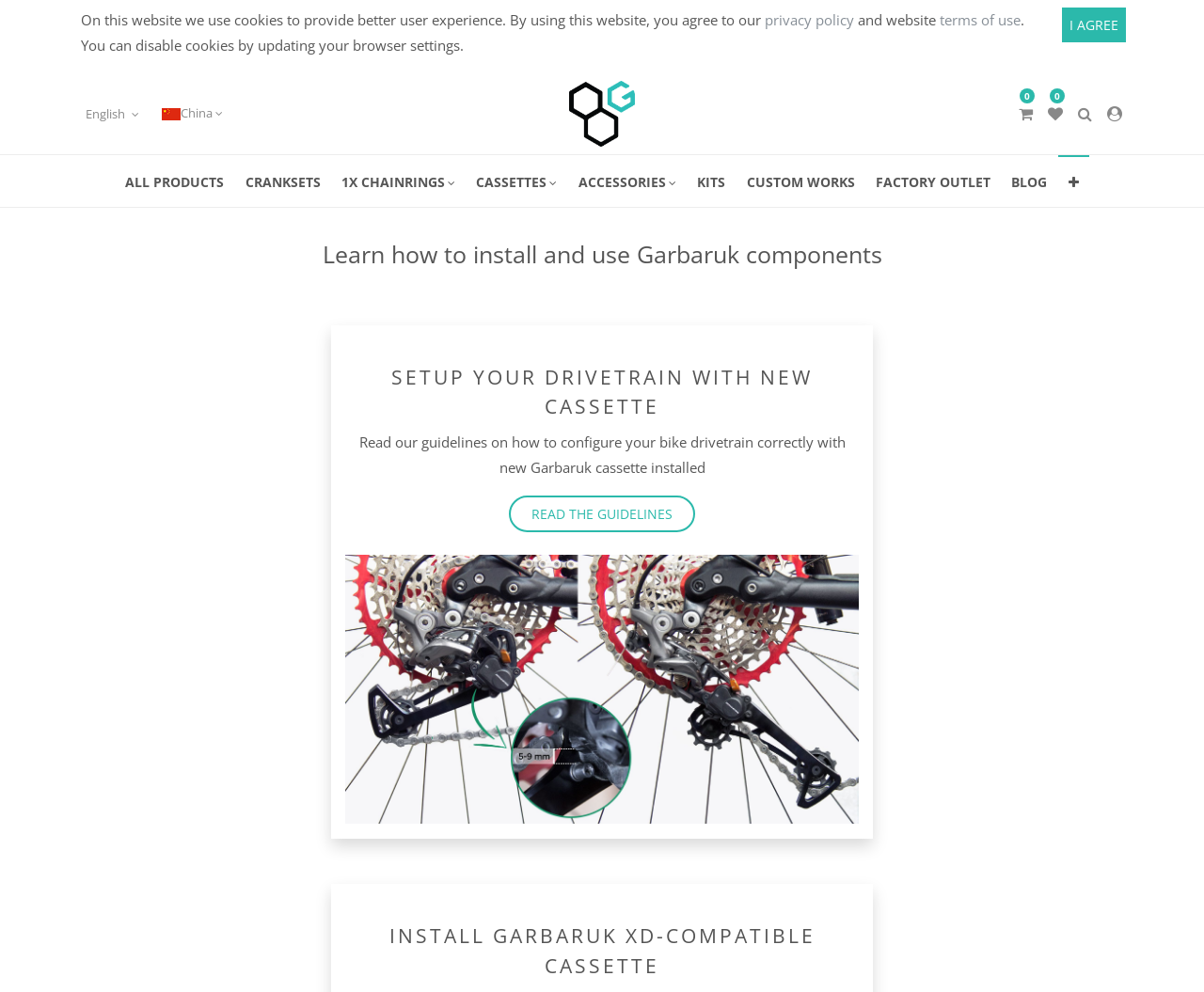What is the company name?
Using the details from the image, give an elaborate explanation to answer the question.

I found the company name by looking at the top center of the webpage, where the company logo and name 'Garbaruk Sp. z o.o.' are displayed.